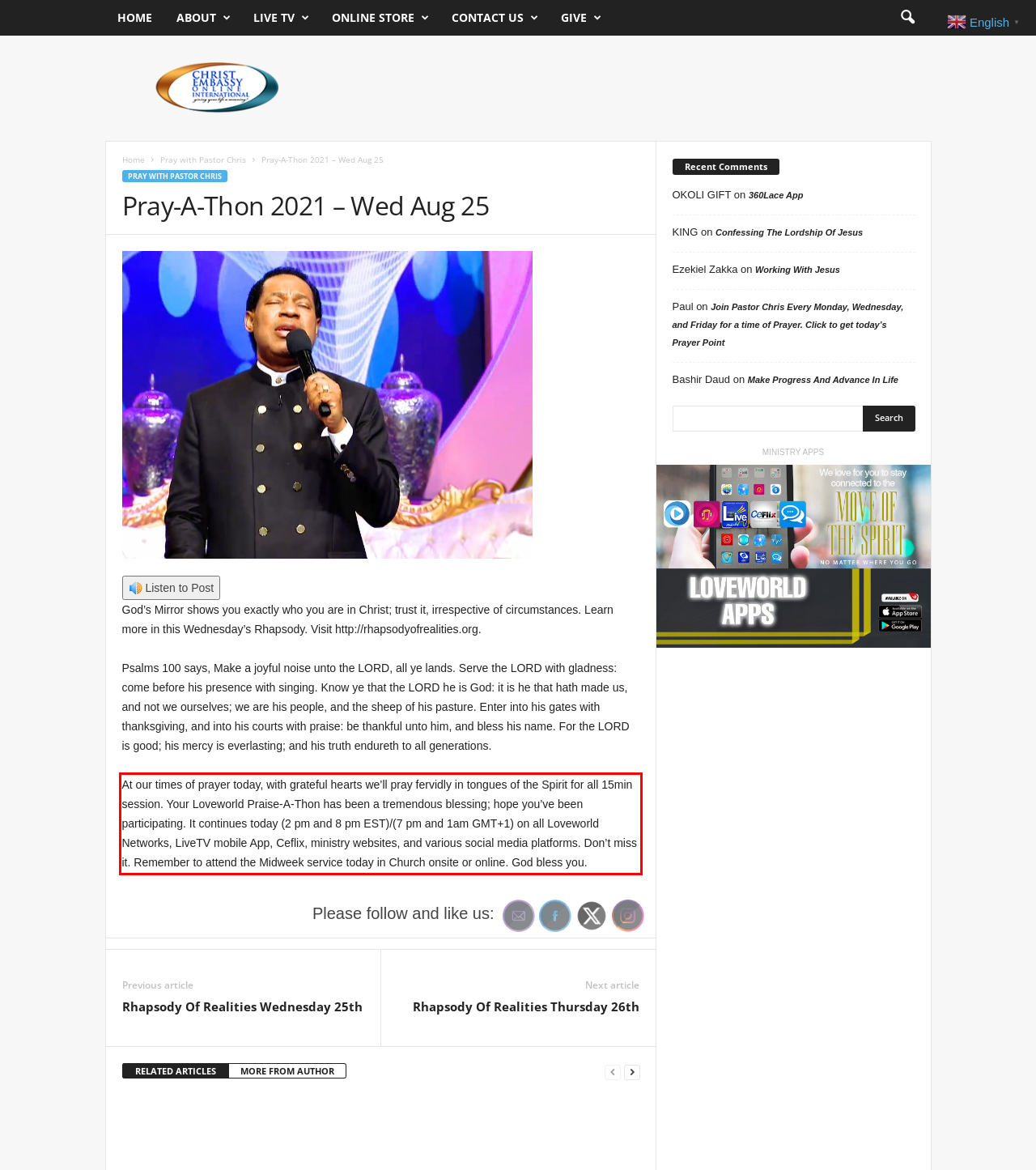There is a screenshot of a webpage with a red bounding box around a UI element. Please use OCR to extract the text within the red bounding box.

At our times of prayer today, with grateful hearts we’ll pray fervidly in tongues of the Spirit for all 15min session. Your Loveworld Praise-A-Thon has been a tremendous blessing; hope you’ve been participating. It continues today (2 pm and 8 pm EST)/(7 pm and 1am GMT+1) on all Loveworld Networks, LiveTV mobile App, Ceflix, ministry websites, and various social media platforms. Don’t miss it. Remember to attend the Midweek service today in Church onsite or online. God bless you.